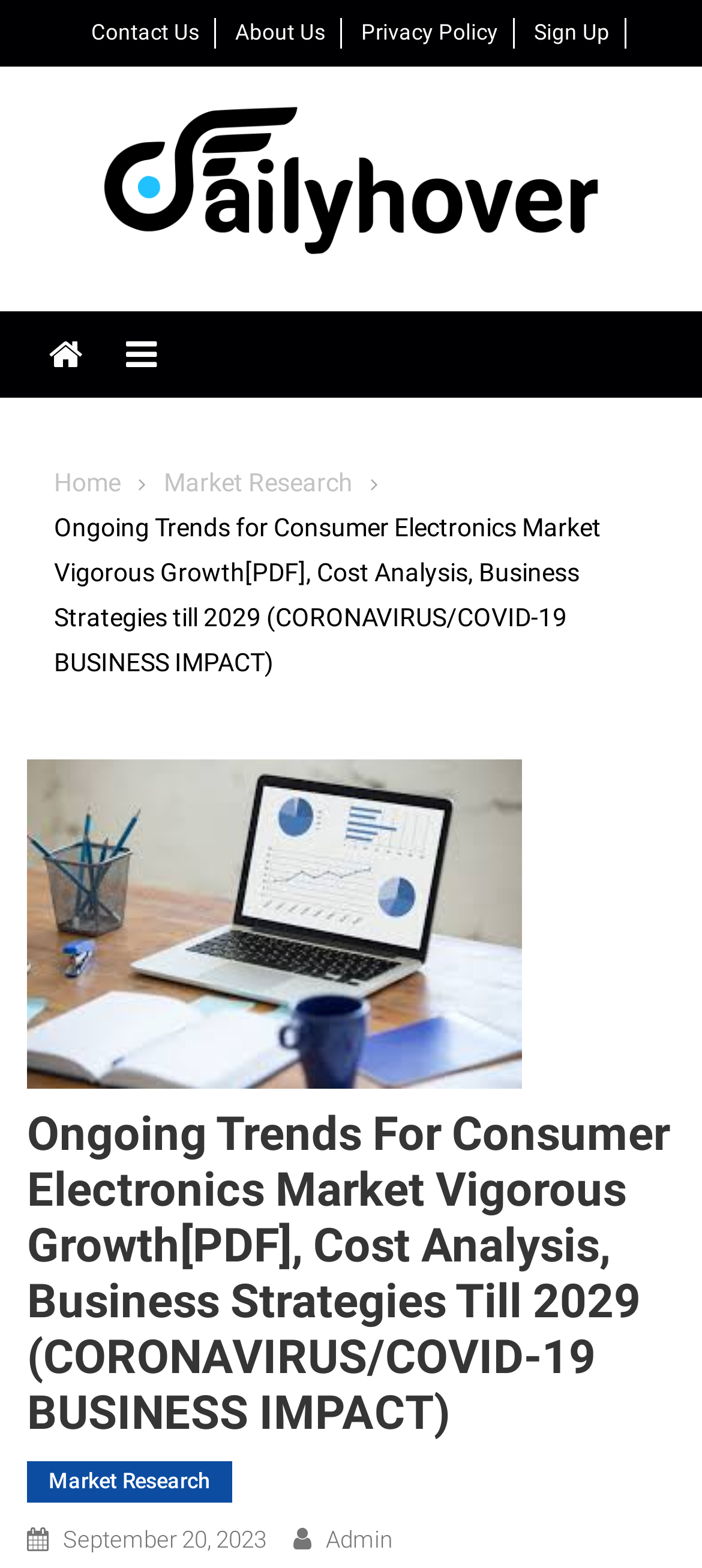Please identify the bounding box coordinates of the element that needs to be clicked to perform the following instruction: "go to contact us page".

[0.129, 0.013, 0.283, 0.029]